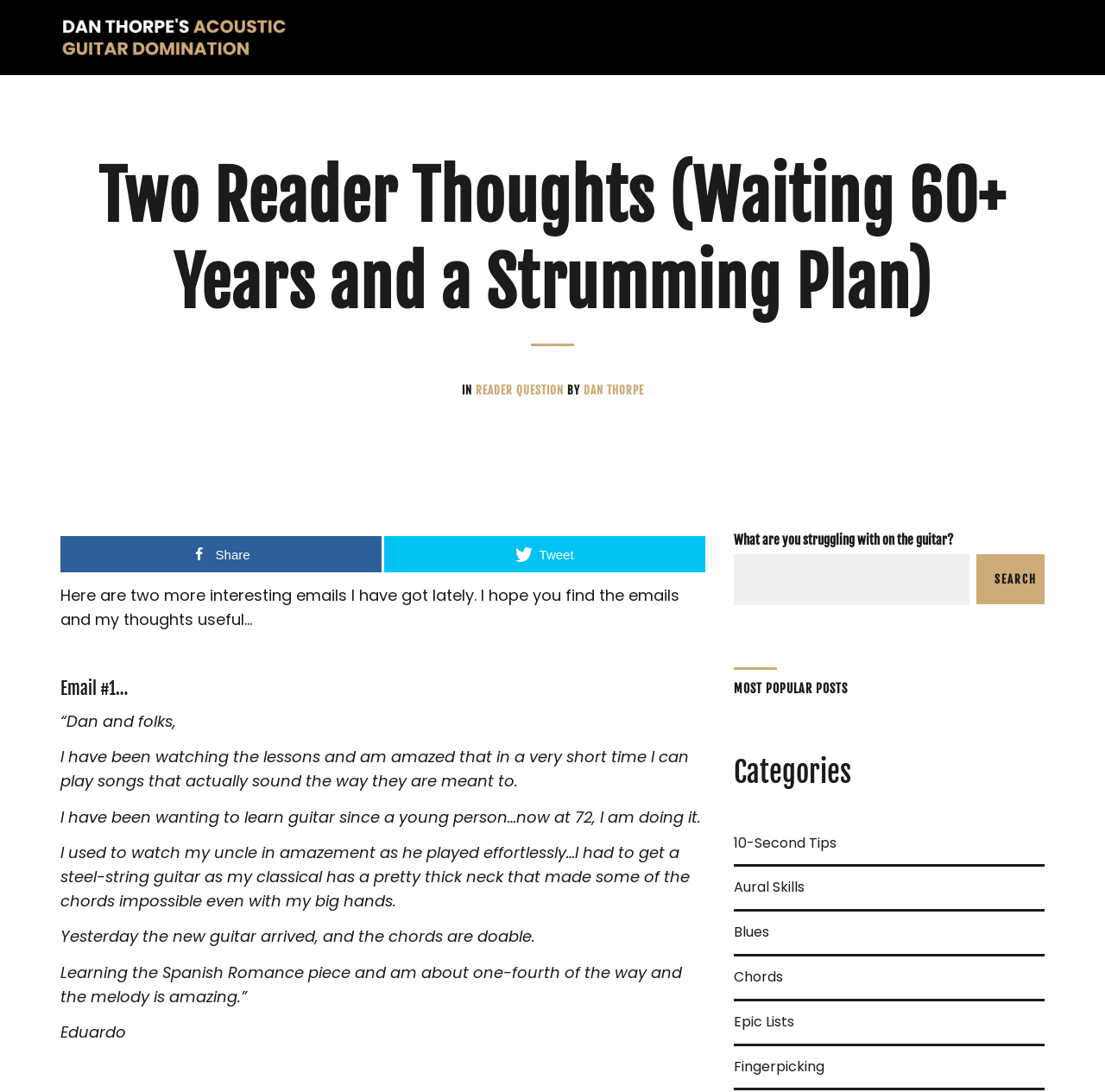Provide your answer to the question using just one word or phrase: What is the topic of the 'MOST POPULAR POSTS' section?

Guitar